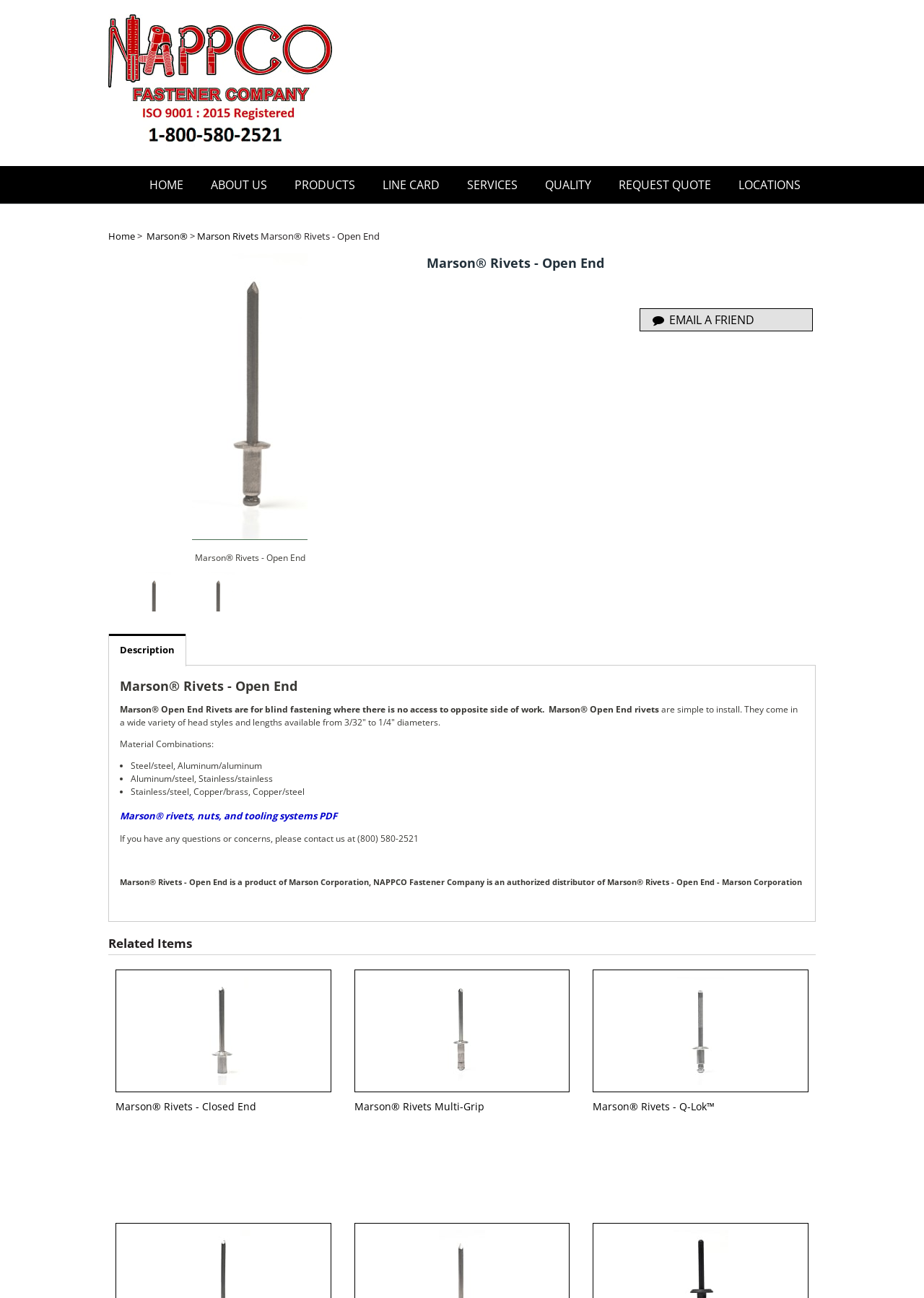Please specify the bounding box coordinates of the clickable region to carry out the following instruction: "go to home page". The coordinates should be four float numbers between 0 and 1, in the format [left, top, right, bottom].

[0.161, 0.136, 0.198, 0.148]